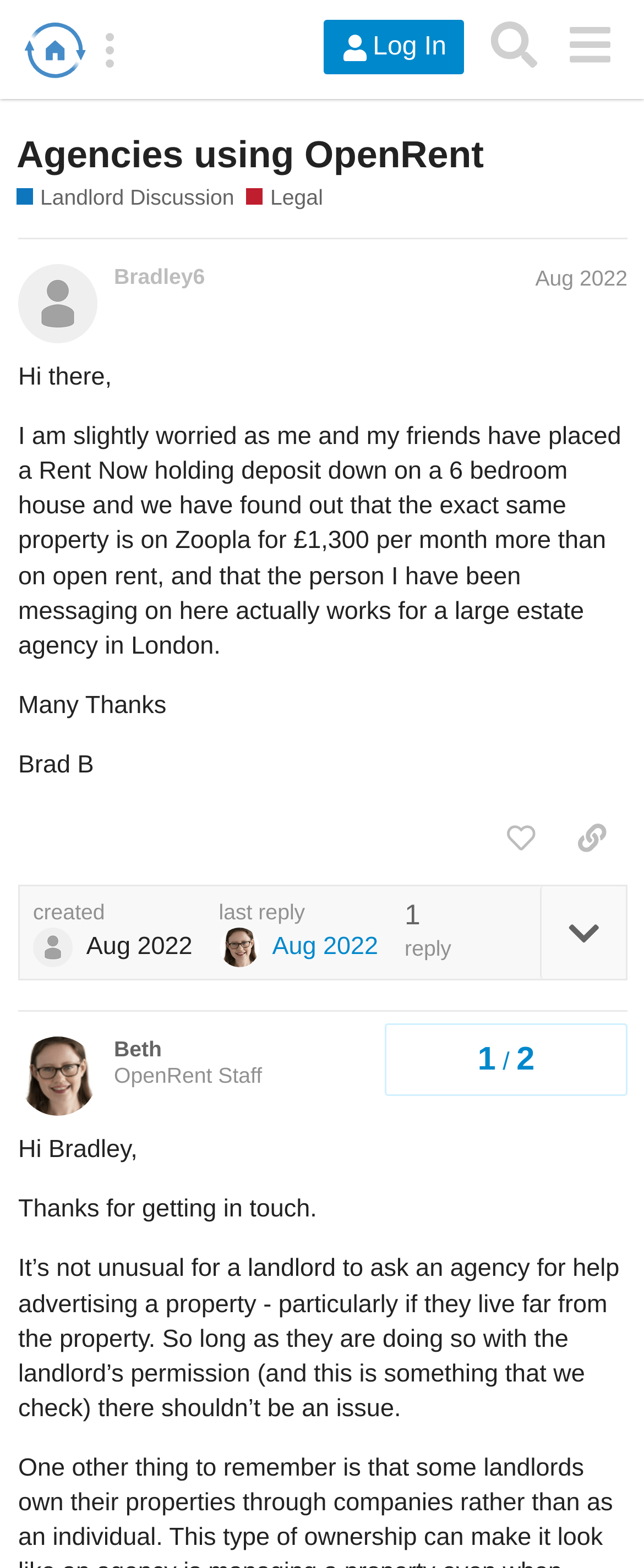Find the bounding box coordinates of the element to click in order to complete the given instruction: "View the post by Bradley6."

[0.028, 0.152, 0.974, 0.645]